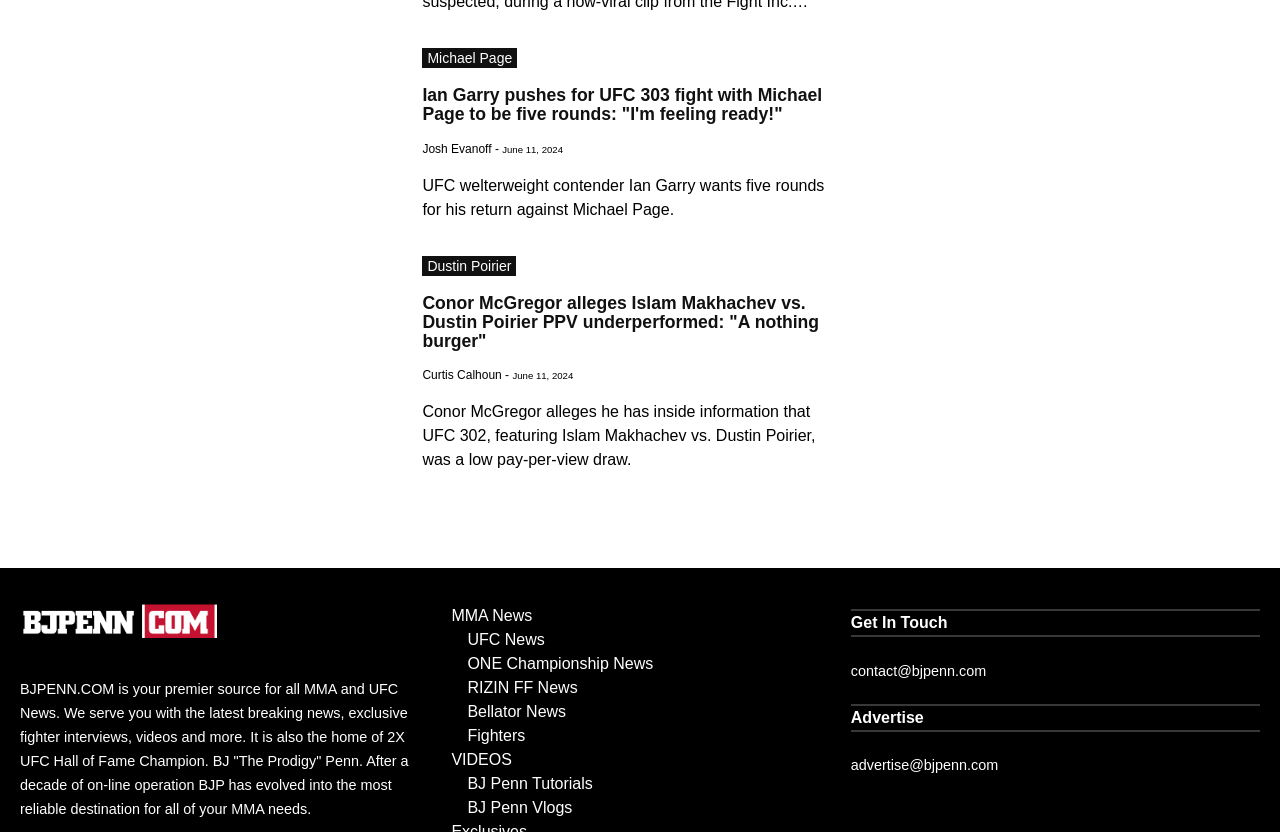Please find the bounding box coordinates of the section that needs to be clicked to achieve this instruction: "Visit MMA News page".

[0.353, 0.726, 0.535, 0.755]